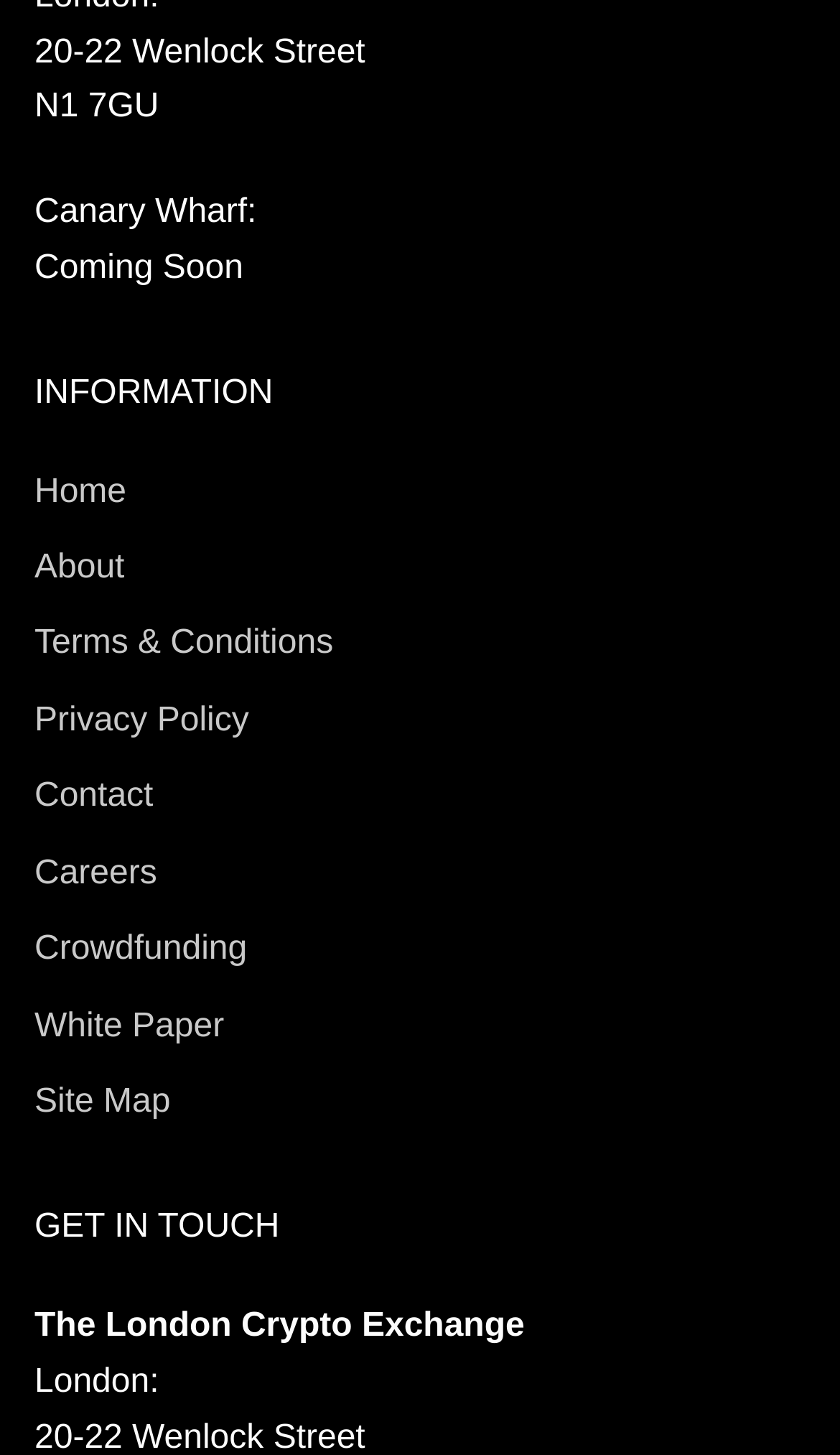Using the description: "Privacy Policy", determine the UI element's bounding box coordinates. Ensure the coordinates are in the format of four float numbers between 0 and 1, i.e., [left, top, right, bottom].

[0.041, 0.483, 0.296, 0.508]